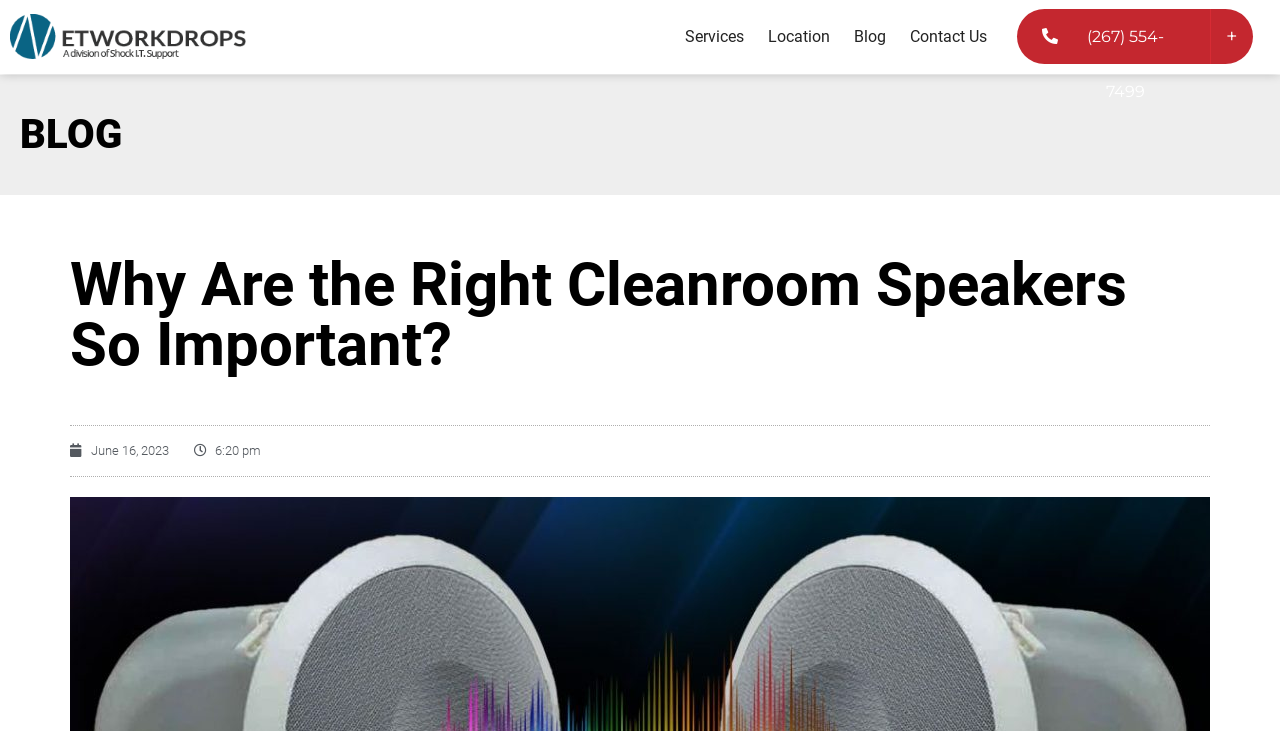What is the date of the blog post?
Look at the screenshot and give a one-word or phrase answer.

June 16, 2023